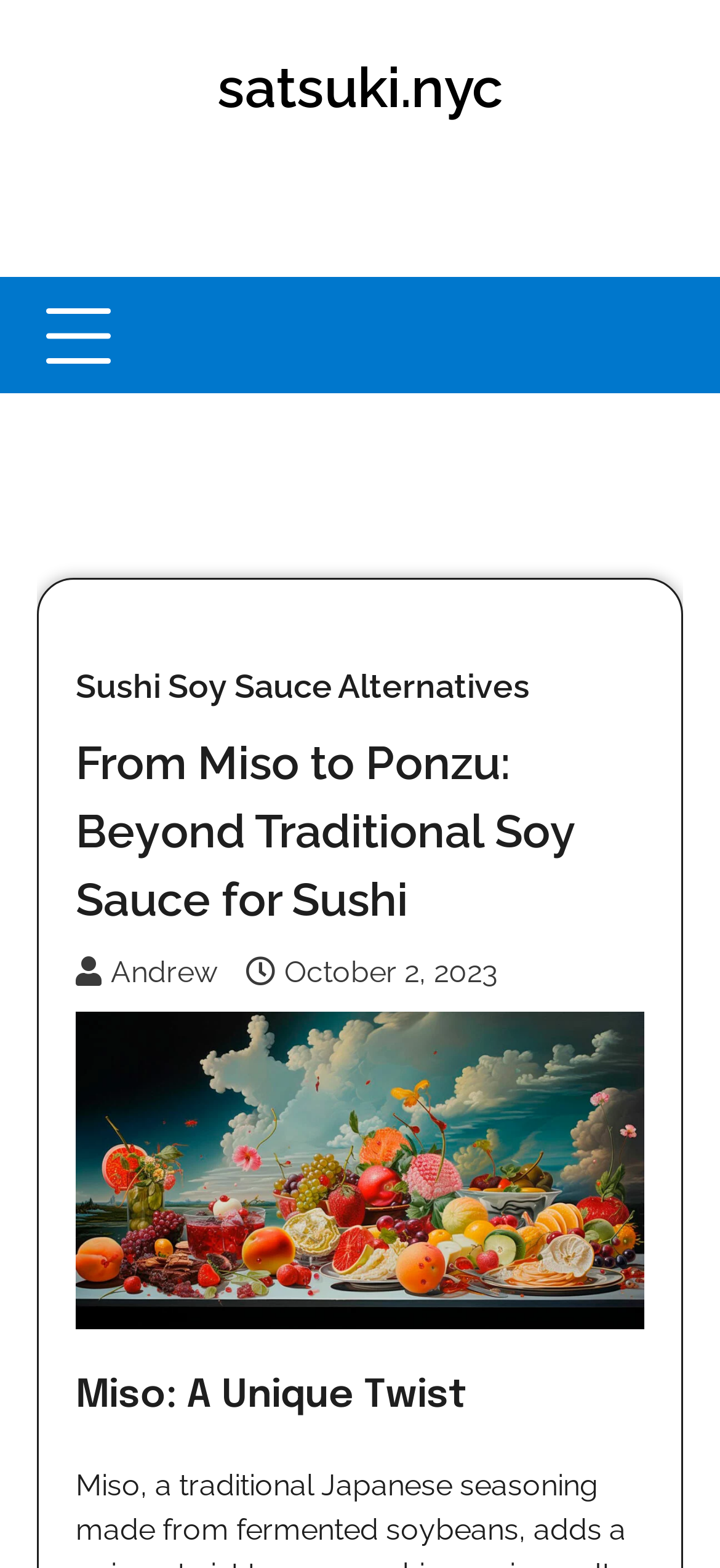What is the title of the section after the header?
Respond to the question with a well-detailed and thorough answer.

The title of the section after the header can be found by looking at the heading element with the text 'Miso: A Unique Twist' which is a child element of the button element.